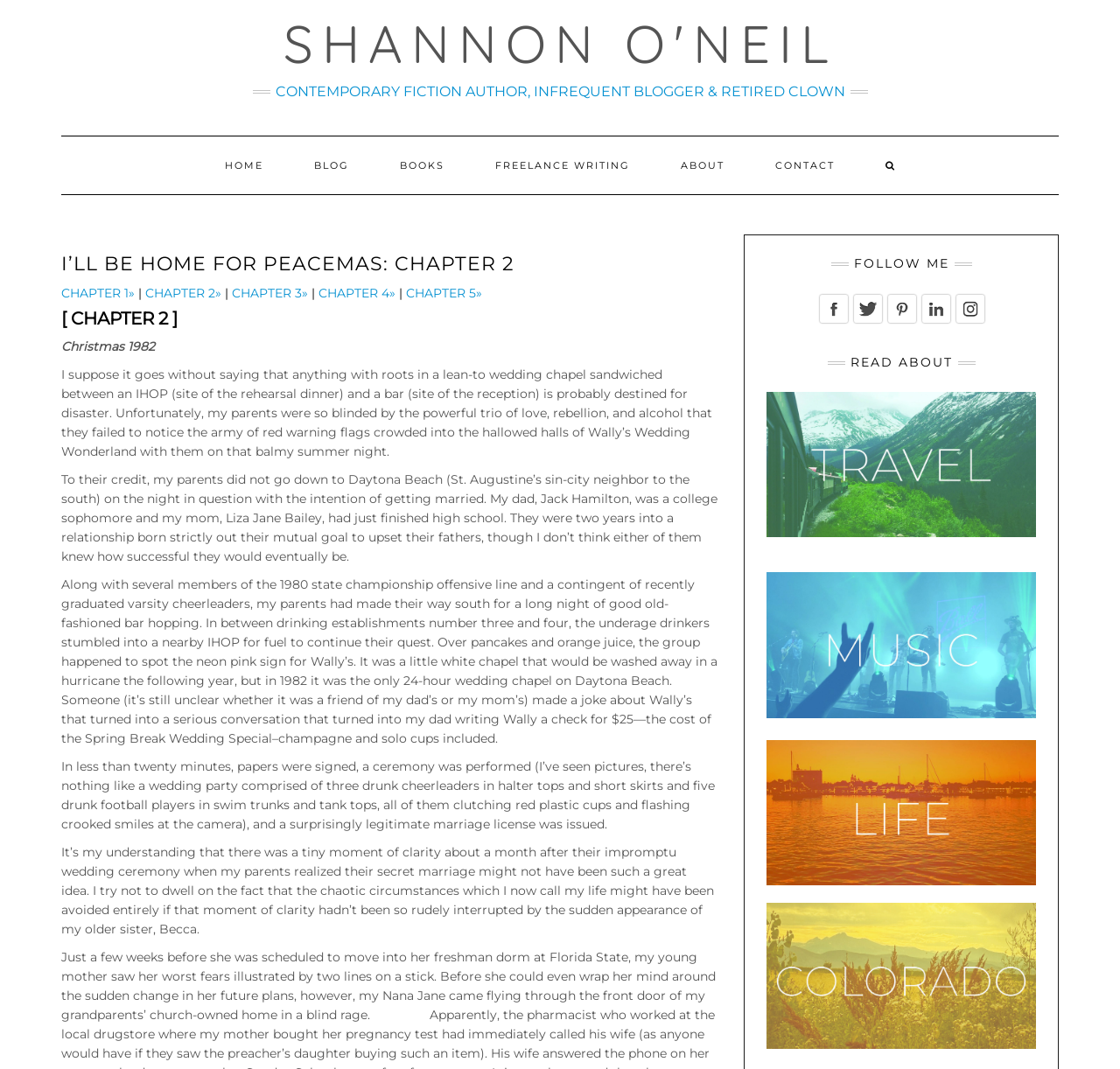Analyze the image and deliver a detailed answer to the question: What is the author's profession?

Based on the webpage, the author's profession is mentioned in the static text 'CONTEMPORARY FICTION AUTHOR, INFREQUENT BLOGGER & RETIRED CLOWN' which is located at the top of the webpage, indicating that the author is a contemporary fiction author.